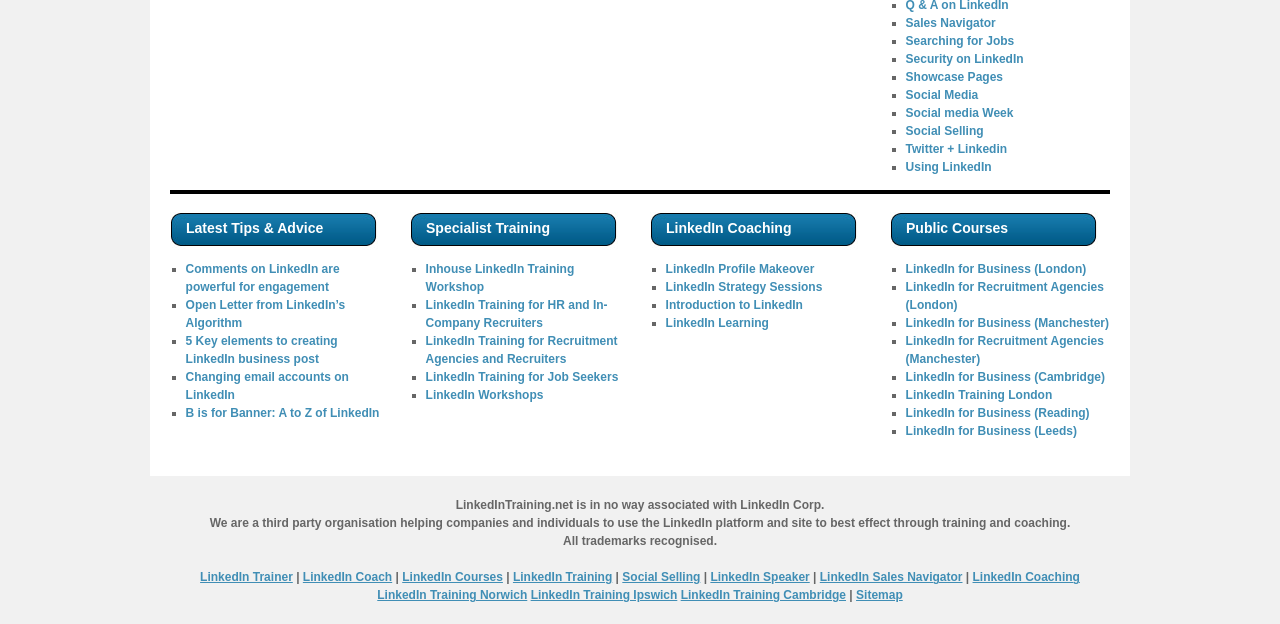Bounding box coordinates are given in the format (top-left x, top-left y, bottom-right x, bottom-right y). All values should be floating point numbers between 0 and 1. Provide the bounding box coordinate for the UI element described as: Security on LinkedIn

[0.707, 0.084, 0.8, 0.106]